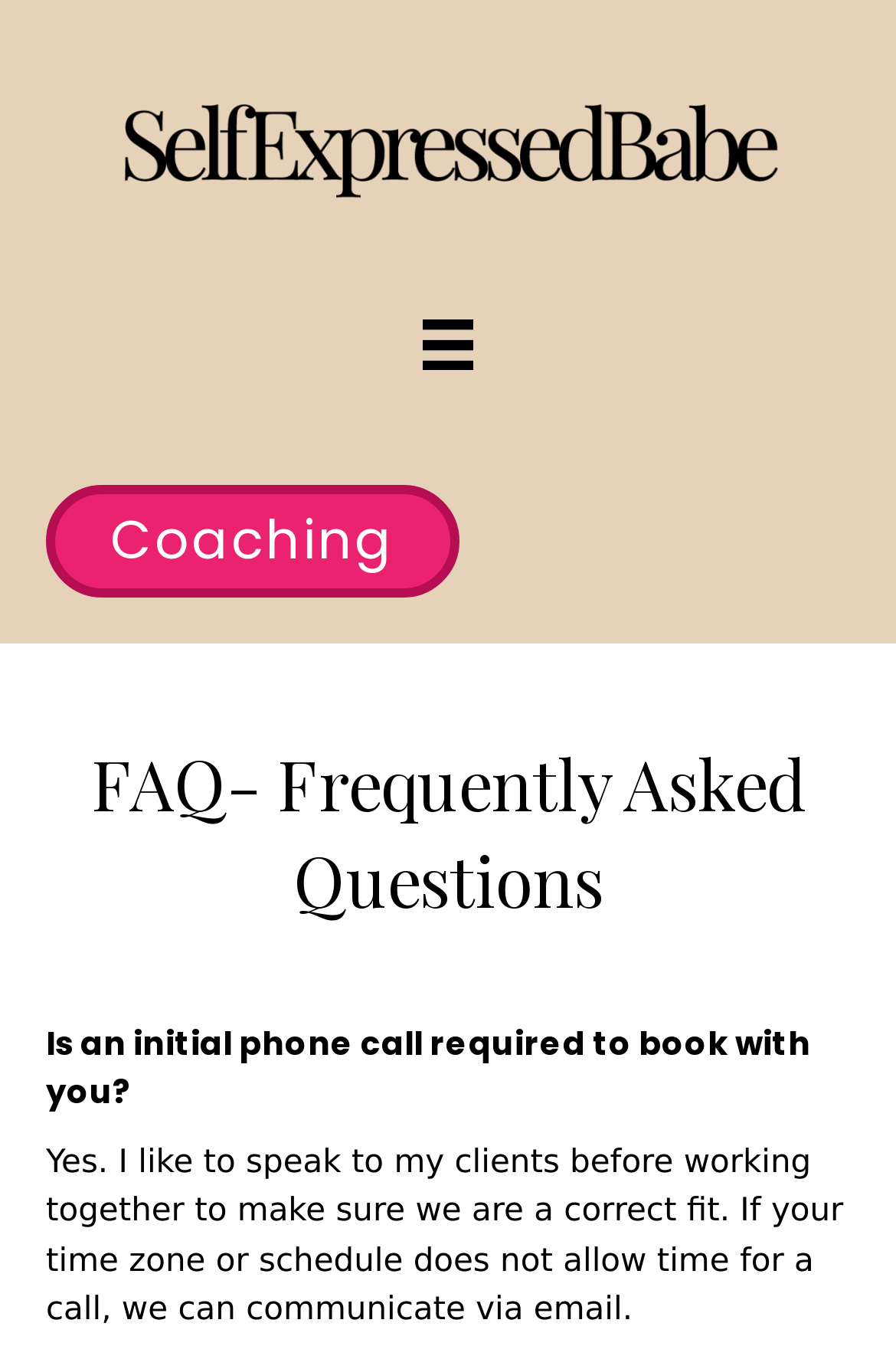What is the main menu button located?
Answer the question with a single word or phrase derived from the image.

Top middle